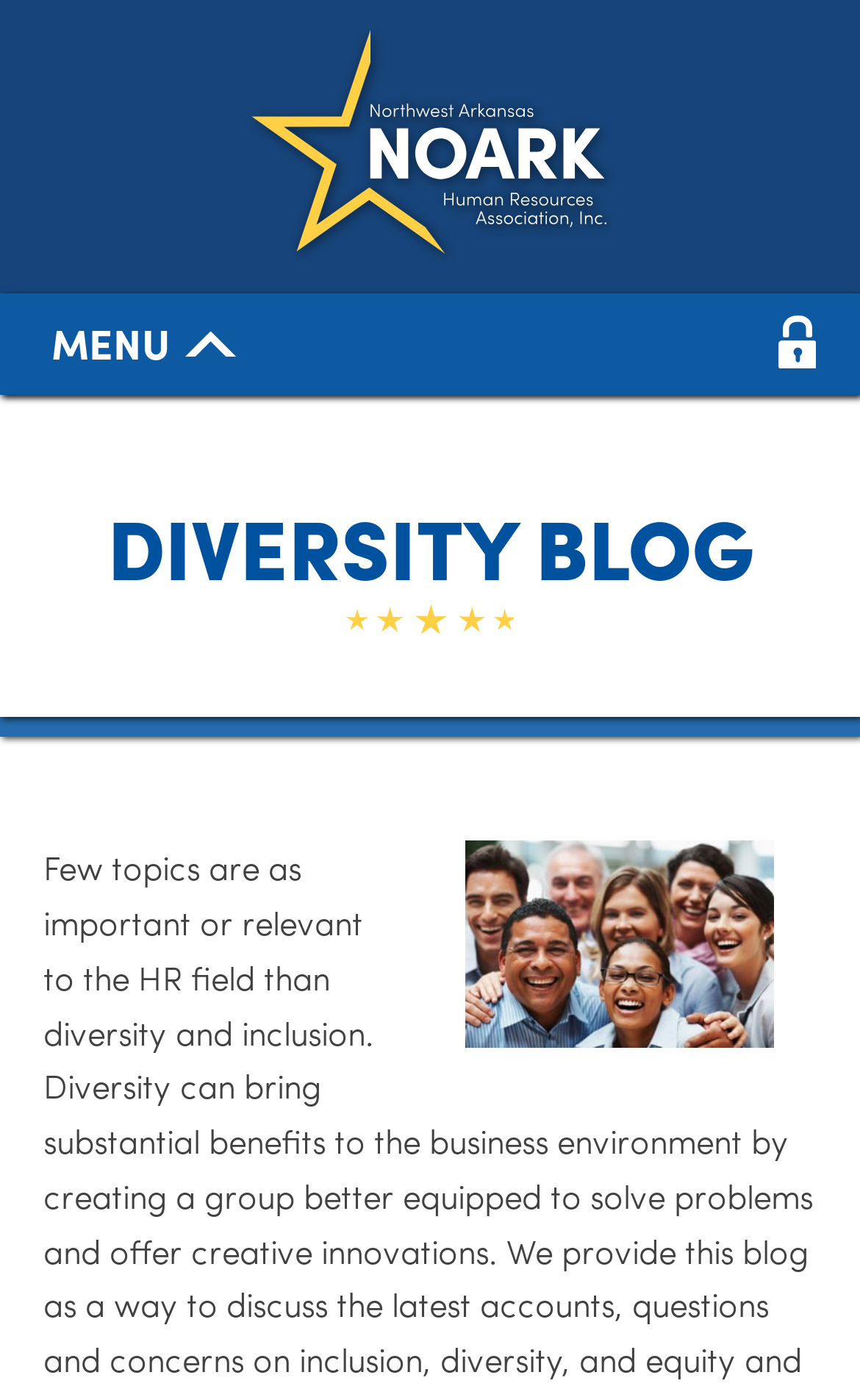Articulate a complete and detailed caption of the webpage elements.

The webpage is about diversity and inclusion in the HR field, with a focus on the benefits of diversity in the business environment. At the top left of the page, there is a link to return to the NOARK home page, accompanied by a small image. Next to it, there is a "MENU" text. On the top right, there is another image.

Below these elements, there is a prominent heading "DIVERSITY BLOG" that spans almost the entire width of the page. Above this heading, there is a small image. 

Below the heading, there is a large image that takes up most of the page's width, depicting a group of diverse HR professionals. This image is likely the main visual element of the page, highlighting the importance of diversity in the HR field.